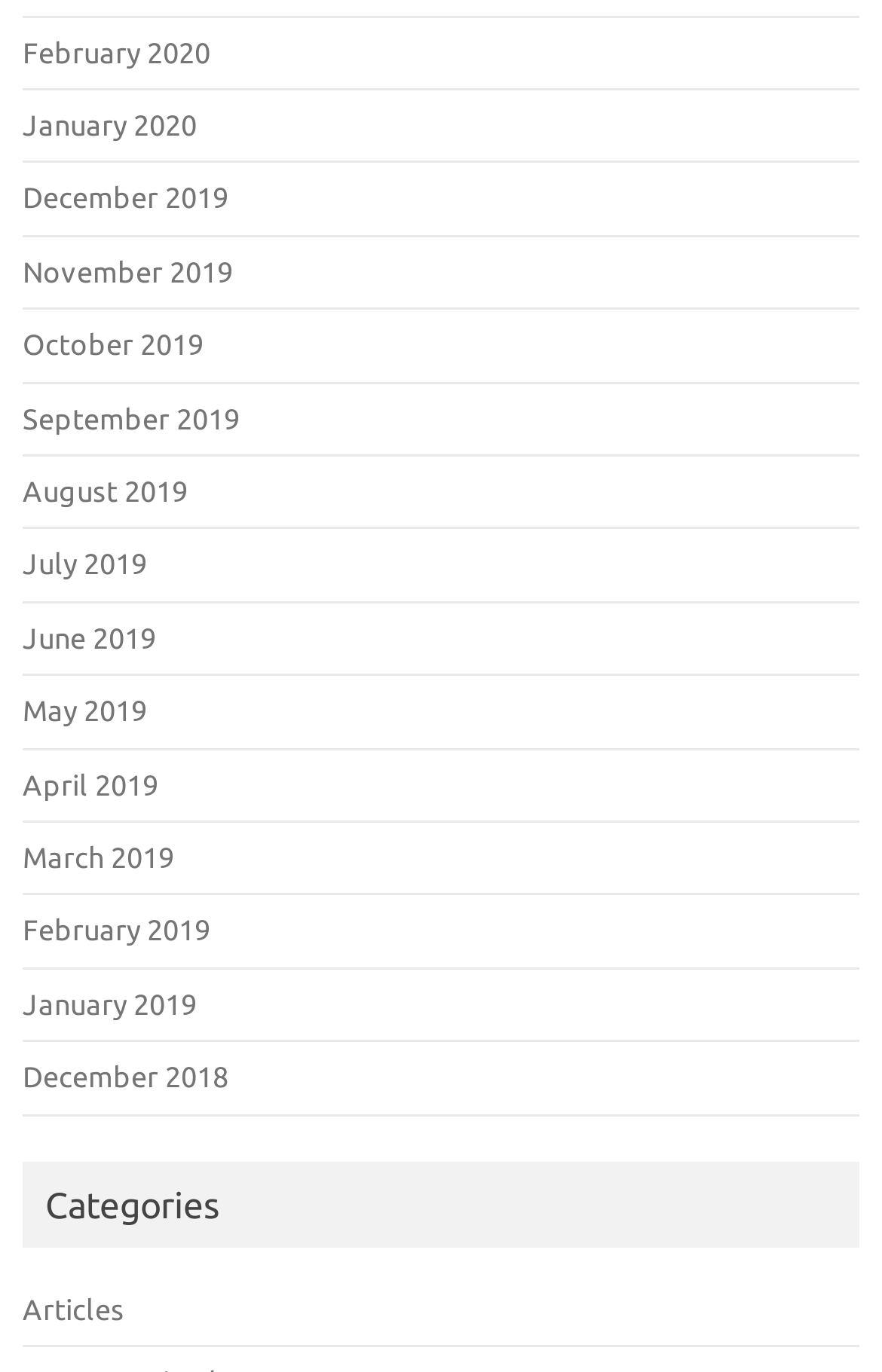Use a single word or phrase to answer the question: 
What are the months listed on the webpage?

Months from 2018 to 2020